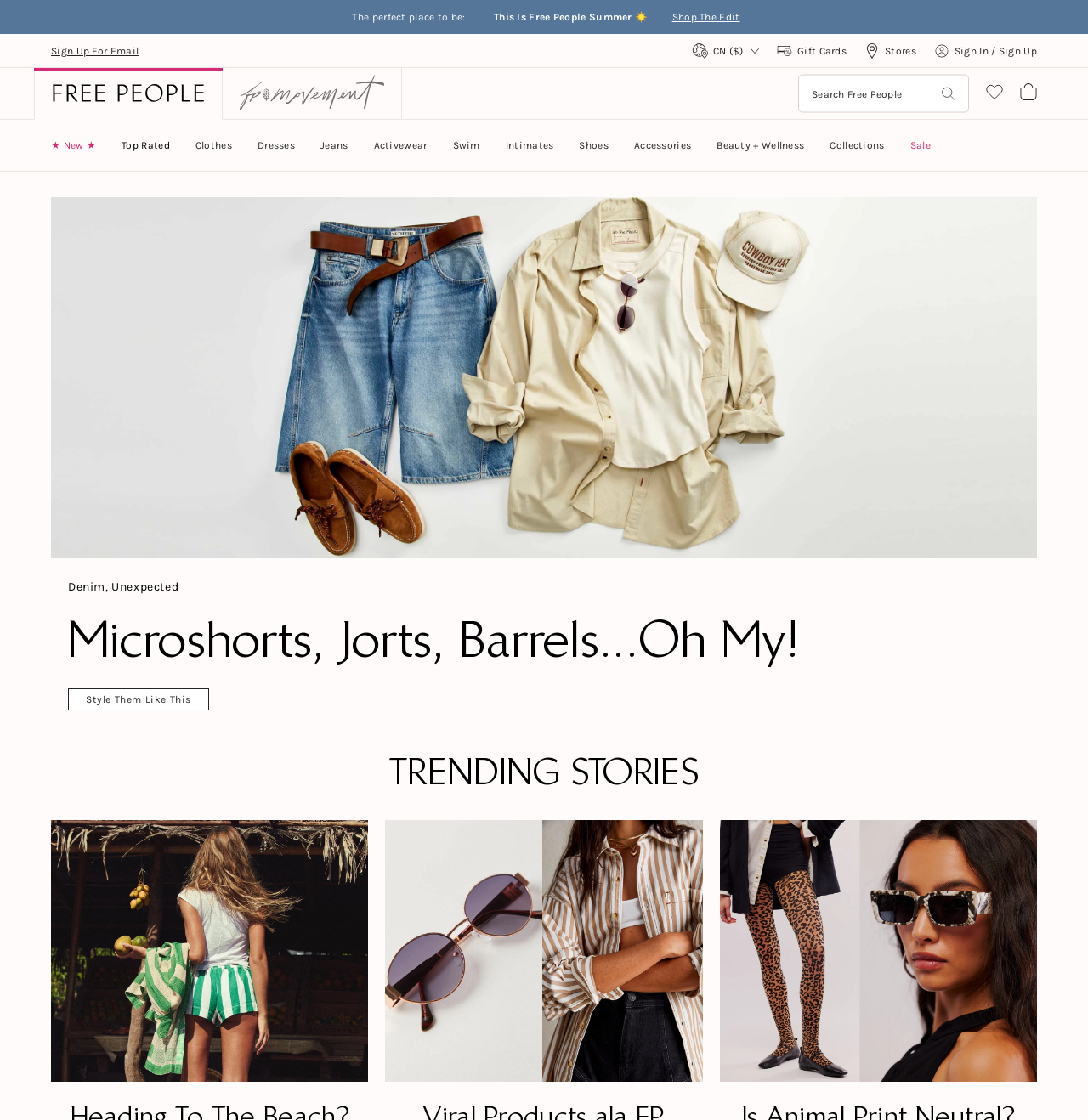Use the details in the image to answer the question thoroughly: 
What is the theme of the current season?

The theme of the current season can be inferred from the text 'This Is Free People Summer ☀️' which is prominently displayed on the webpage.